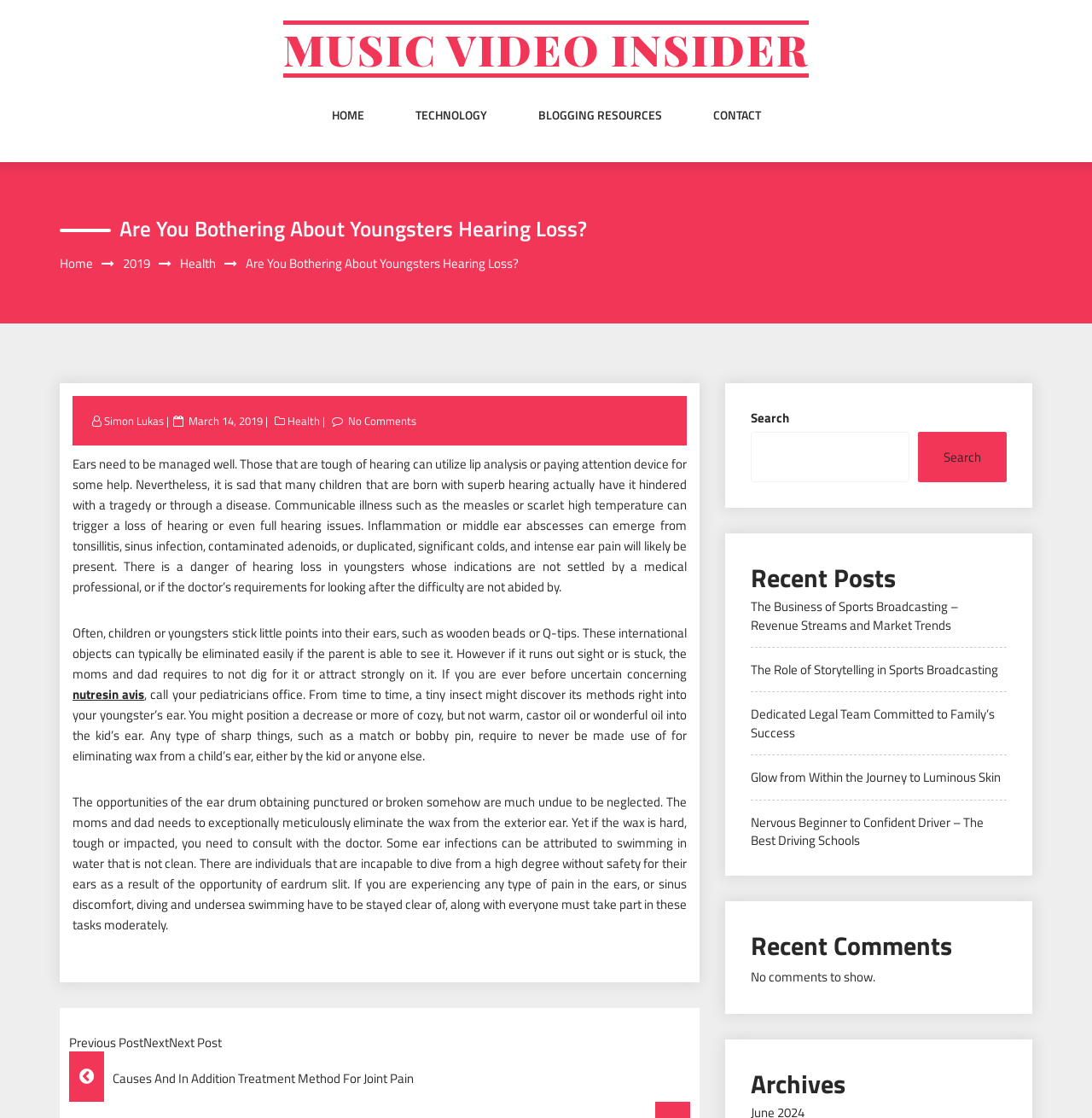Please specify the bounding box coordinates for the clickable region that will help you carry out the instruction: "View the 'Recent Posts'".

[0.688, 0.5, 0.922, 0.534]